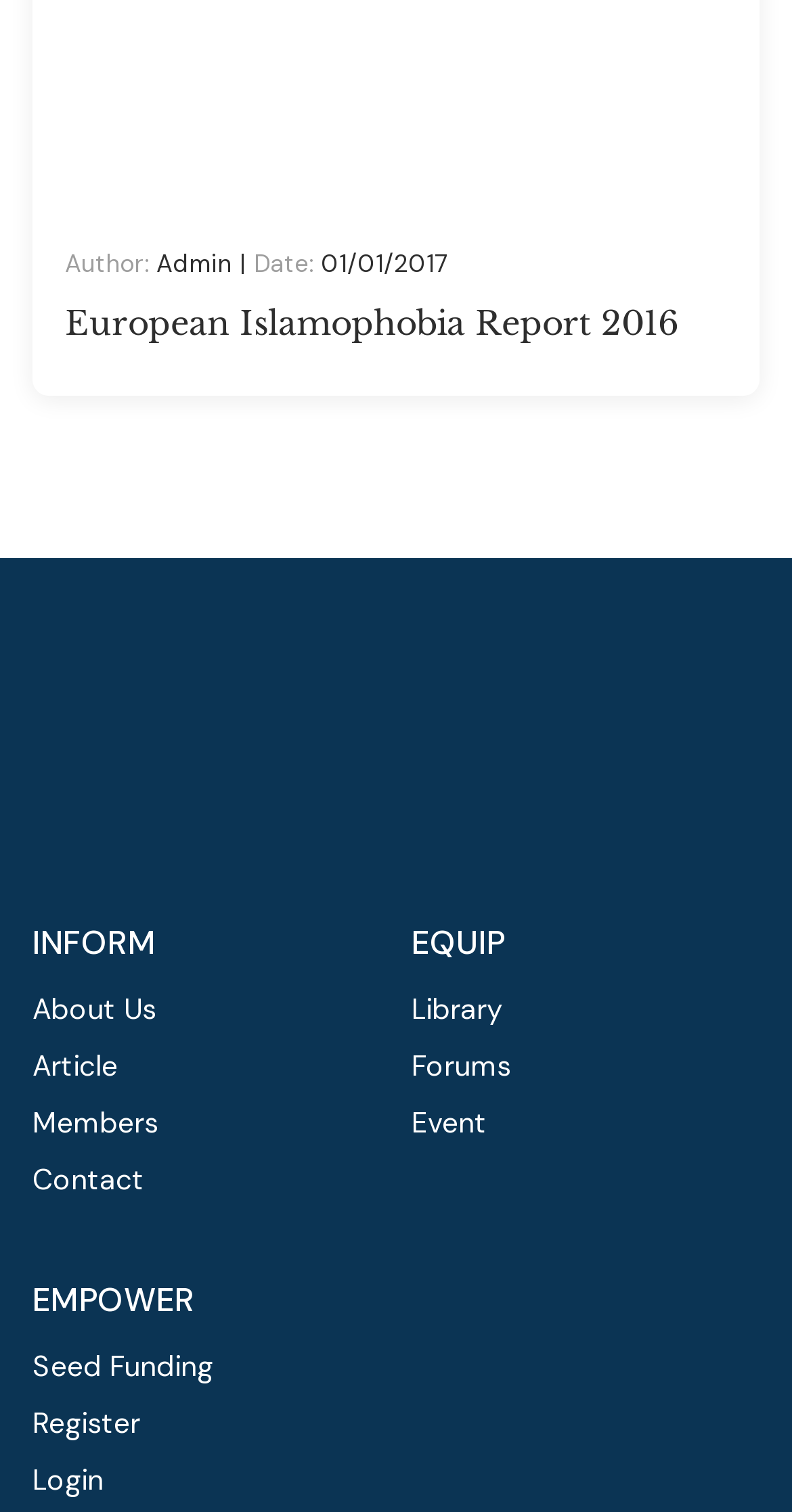Identify the bounding box coordinates for the element you need to click to achieve the following task: "Explore Library". The coordinates must be four float values ranging from 0 to 1, formatted as [left, top, right, bottom].

[0.519, 0.653, 0.959, 0.68]